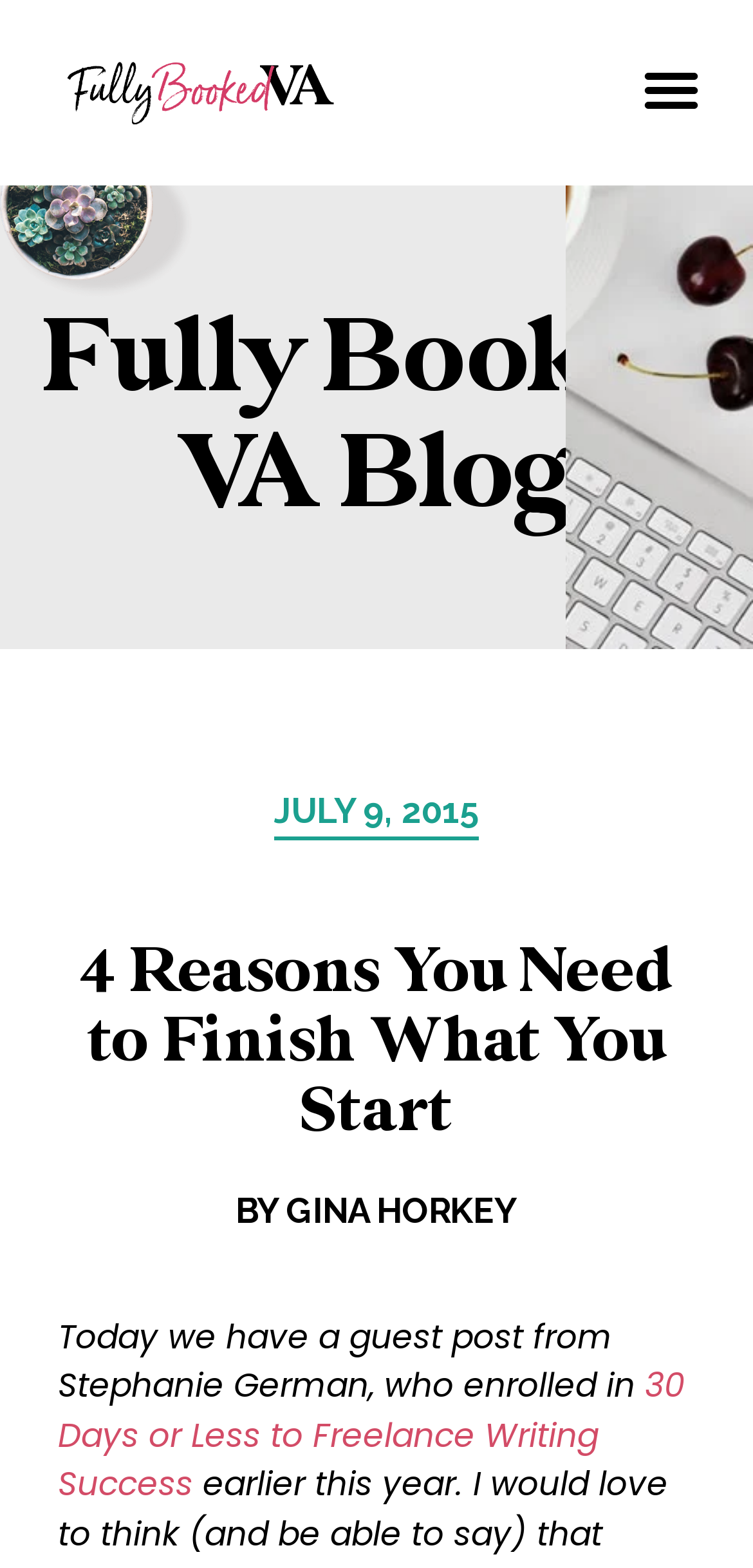What is the title of the guest post?
Answer the question in a detailed and comprehensive manner.

I found the title of the guest post by looking at the heading element with the content '4 Reasons You Need to Finish What You Start' which is located at the coordinates [0.077, 0.597, 0.923, 0.73].